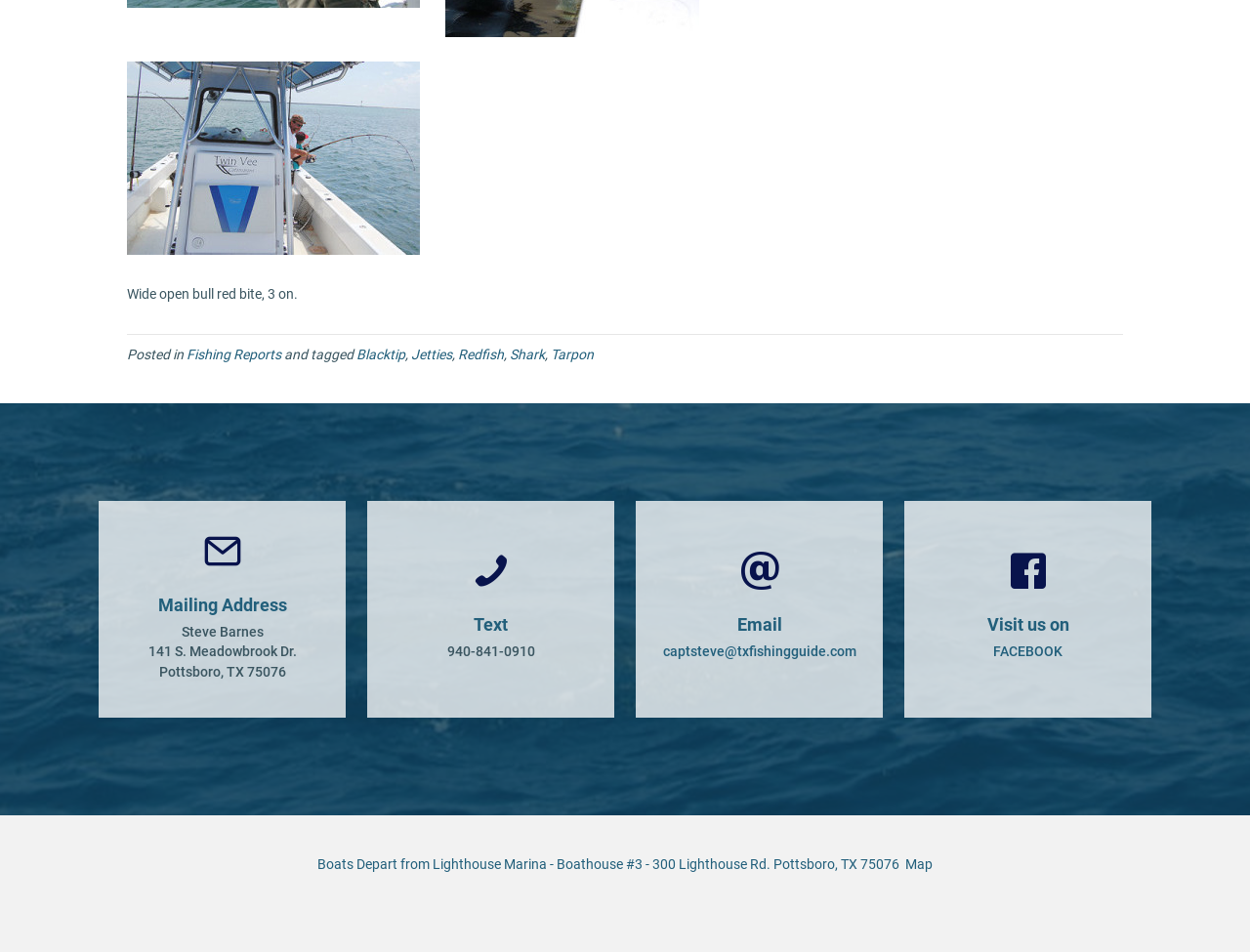Find the bounding box coordinates of the UI element according to this description: "Fishing Reports".

[0.149, 0.364, 0.225, 0.38]